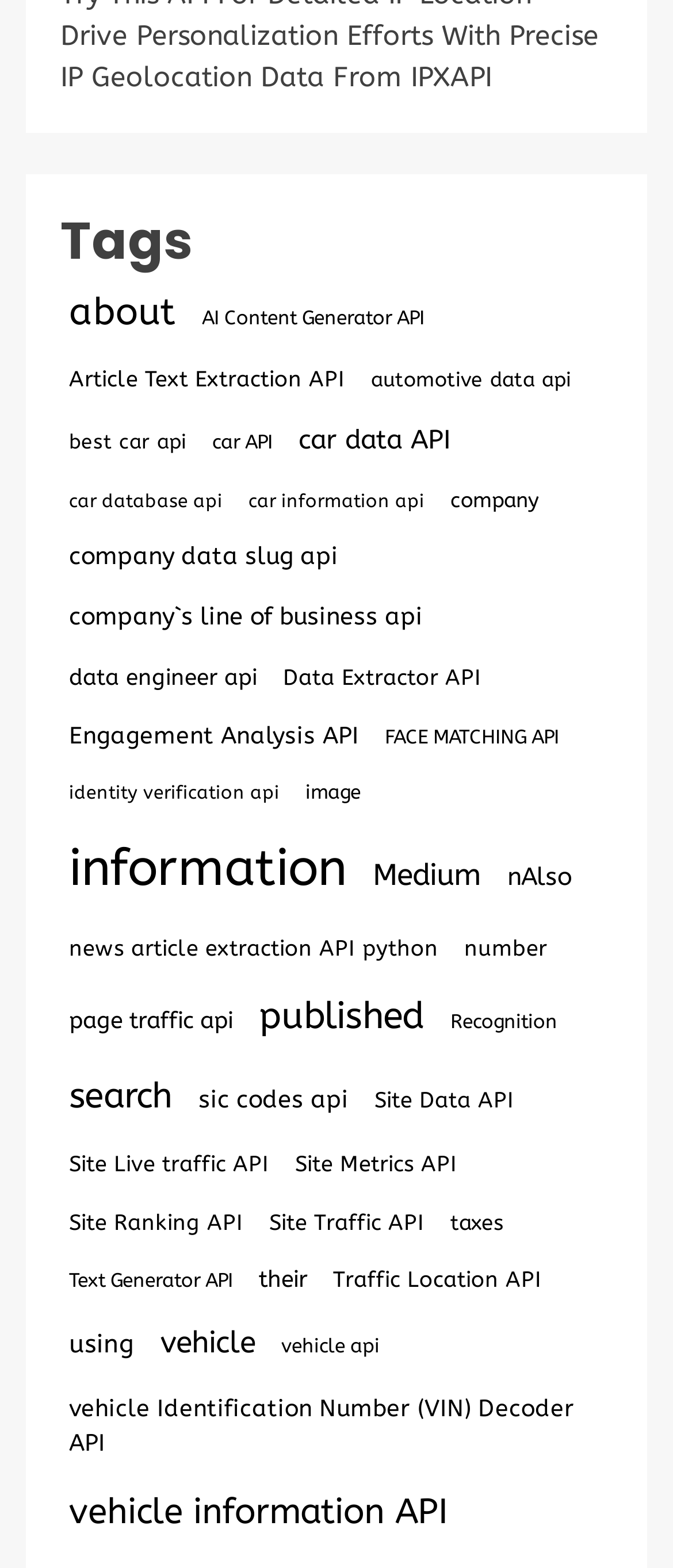Please examine the image and answer the question with a detailed explanation:
How many categories are listed on this webpage?

By counting the number of links on the webpage, I estimate that there are over 40 categories listed, each with a varying number of items.